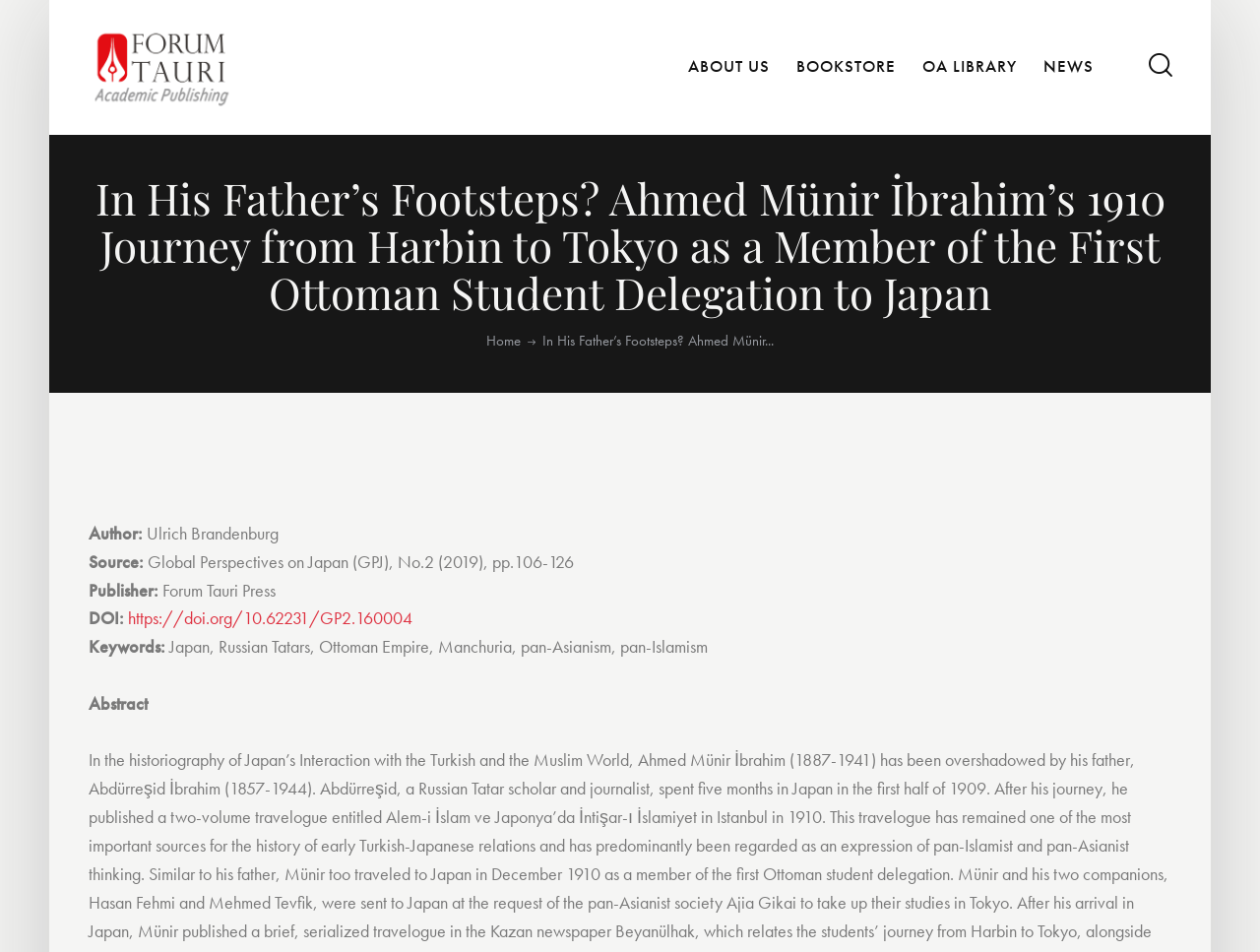Locate the bounding box coordinates of the clickable region to complete the following instruction: "search for something."

[0.91, 0.051, 0.929, 0.081]